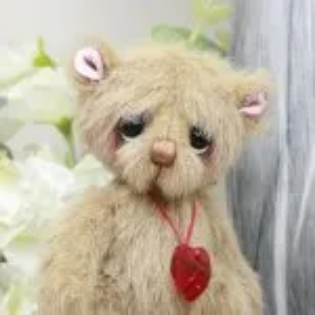Describe all the important aspects and details of the image.

This charming image features an artistically crafted teddy bear, intricately designed with soft, long pile fabric in a warm fawn color. The bear stands at approximately 5 inches tall, showcasing a delicate appearance with expressive, glass eyes that evoke a sense of personality and warmth. A distinct hand-stitched nose adds to its unique character, complemented by hand-shaded facial details that enhance its lifelike quality.

Around its neck, the bear wears a small, heart-shaped charm, which adds a whimsical touch to its overall design. The background hints at a serene floral setting, creating an inviting atmosphere that highlights the bear as the focal point. This adorable creation embodies a blend of craftsmanship and charm, perfect for collectors and teddy bear enthusiasts alike.